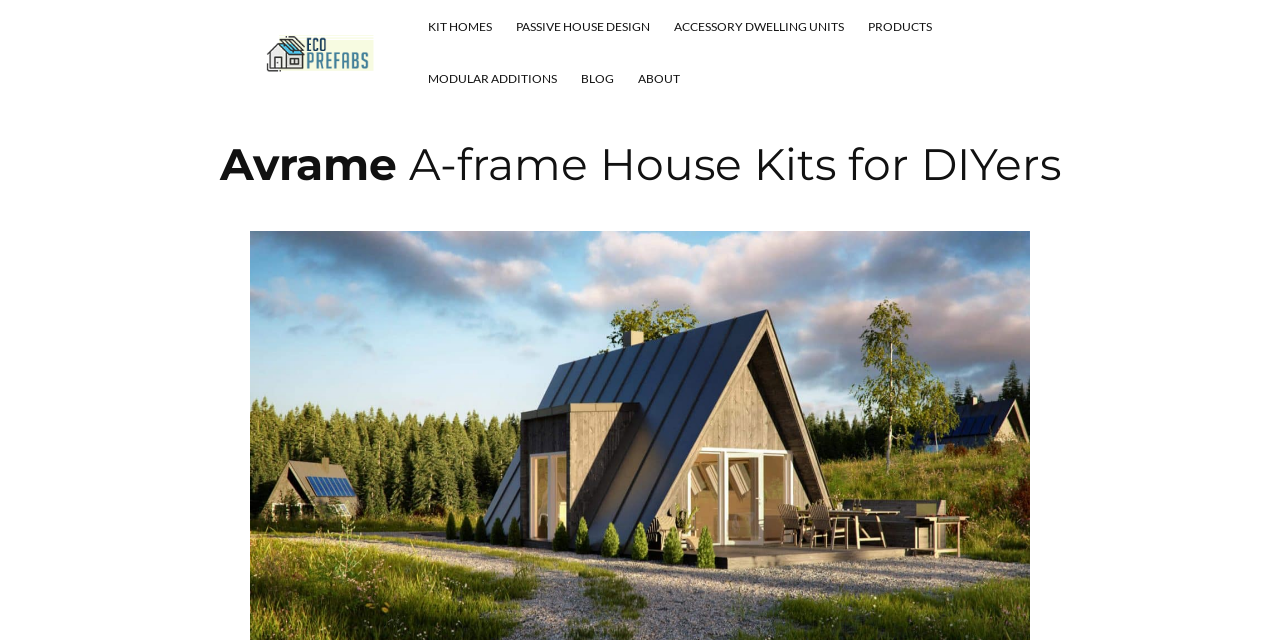Is the 'BLOG' link located above or below the 'PRODUCTS' link? Look at the image and give a one-word or short phrase answer.

above